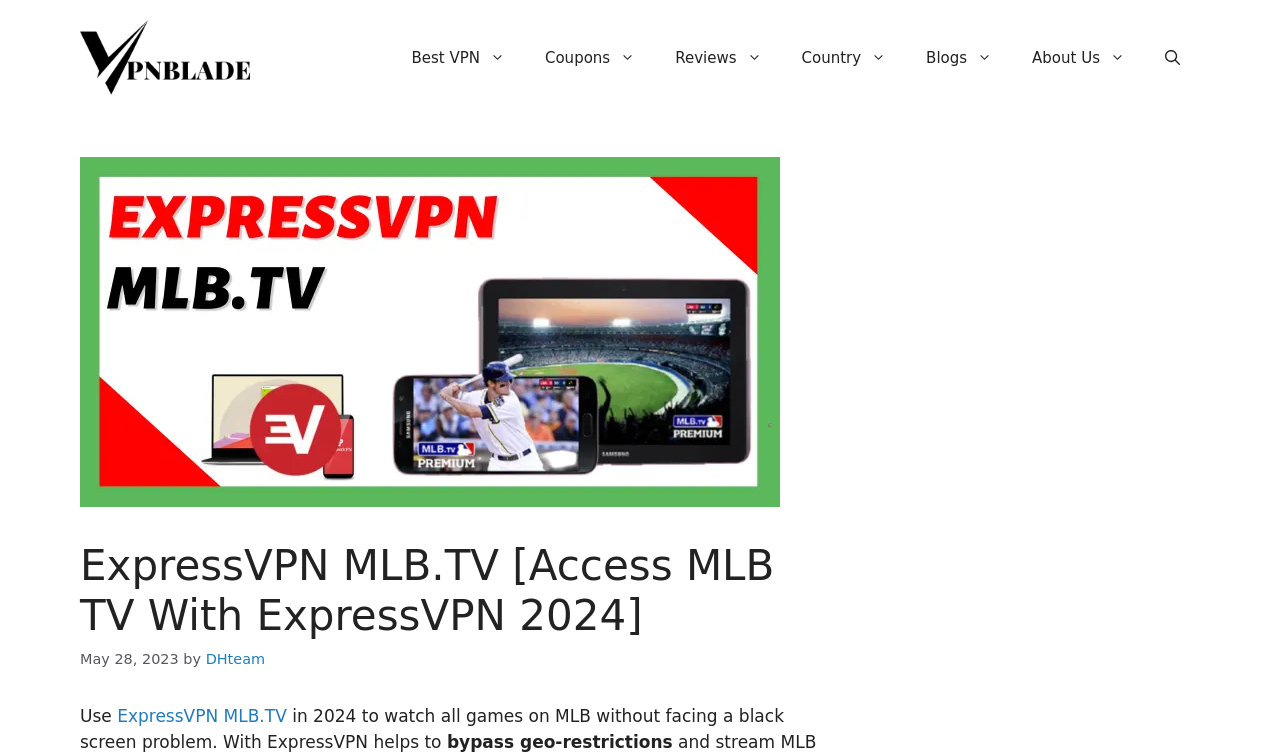Identify the bounding box coordinates for the region of the element that should be clicked to carry out the instruction: "Click the VPNBlade link". The bounding box coordinates should be four float numbers between 0 and 1, i.e., [left, top, right, bottom].

[0.062, 0.063, 0.195, 0.089]